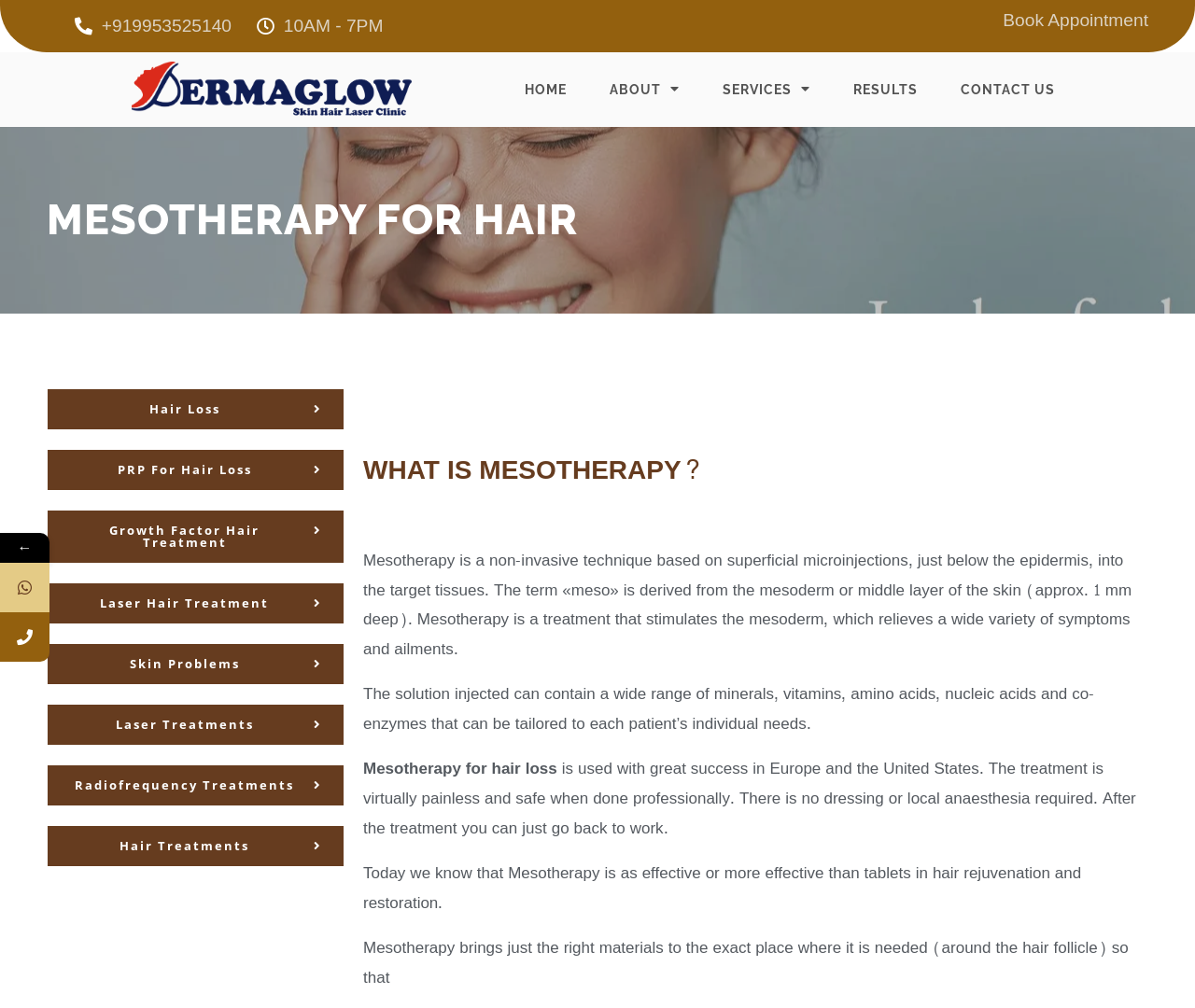Find the bounding box of the web element that fits this description: "PRP for Hair Loss".

[0.039, 0.445, 0.288, 0.487]